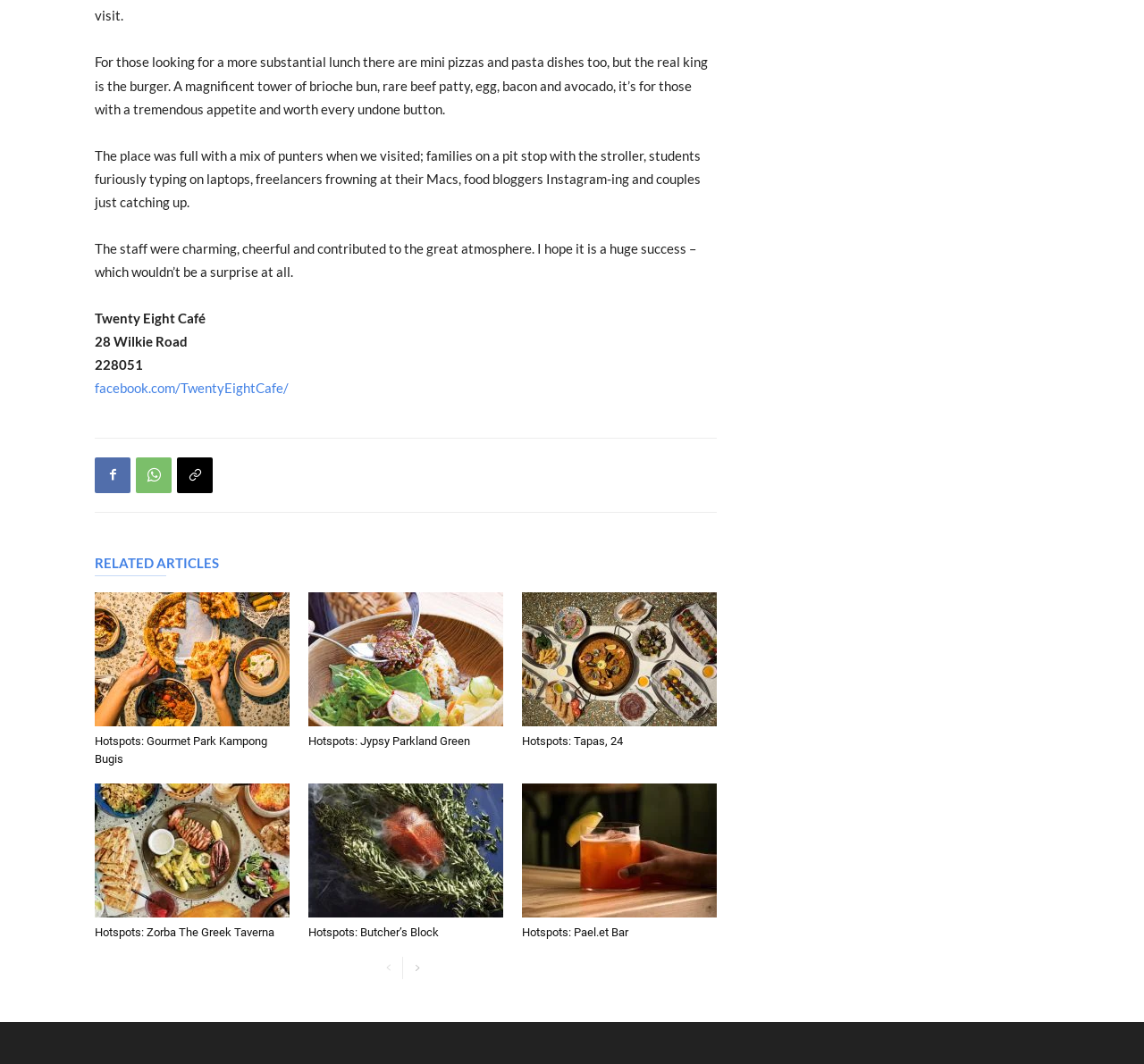Find the bounding box coordinates for the area that must be clicked to perform this action: "go to the previous page".

[0.33, 0.899, 0.349, 0.92]